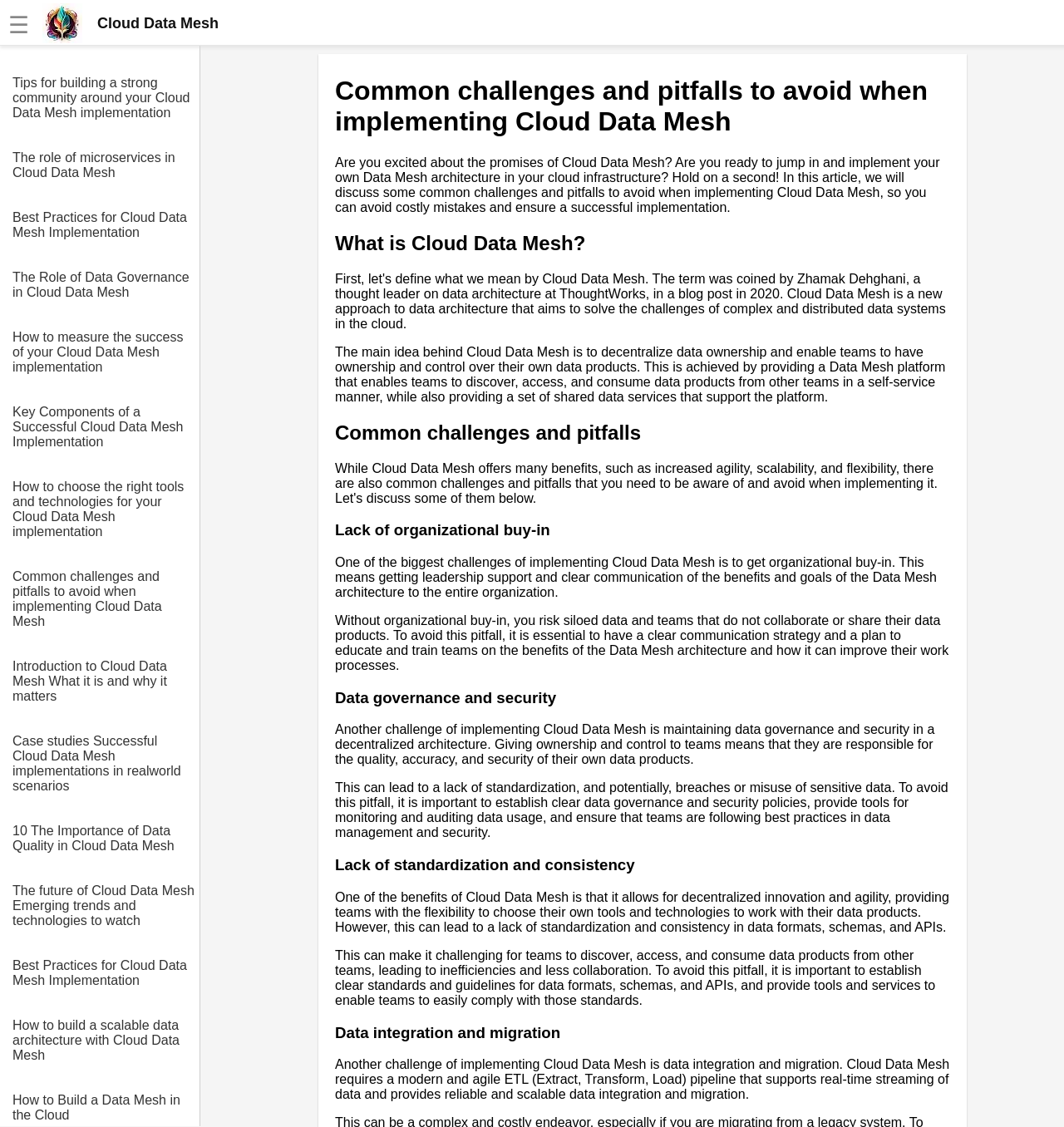Select the bounding box coordinates of the element I need to click to carry out the following instruction: "Read the article about common challenges and pitfalls to avoid when implementing Cloud Data Mesh".

[0.315, 0.138, 0.883, 0.19]